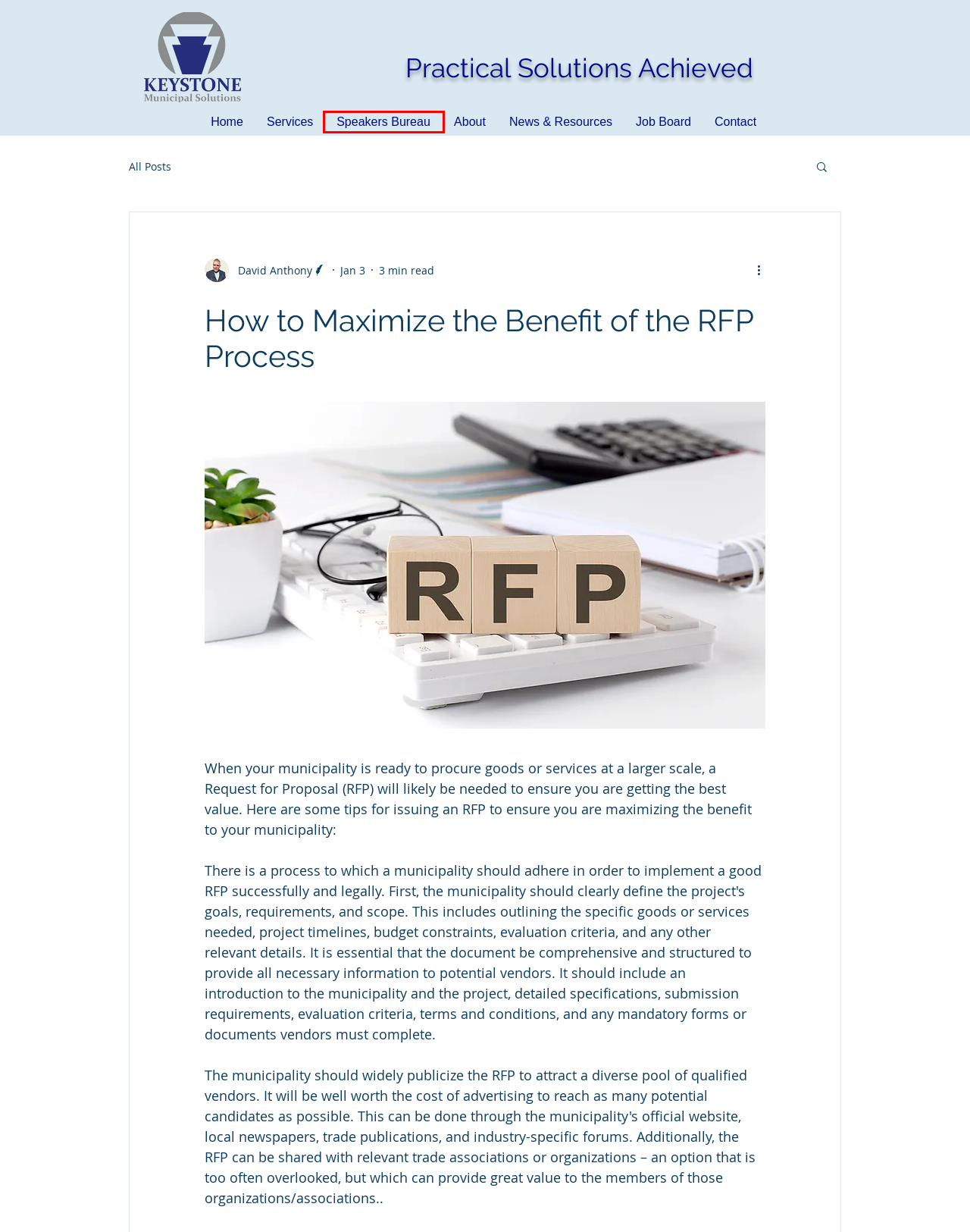Review the screenshot of a webpage that includes a red bounding box. Choose the webpage description that best matches the new webpage displayed after clicking the element within the bounding box. Here are the candidates:
A. Services | Keystone Municipal Solutions
B. News & Resources | Keystone MS
C. About Us | Keystone Municipal Solutions | Pennsylvania
D. Speakers Bureau | Keystone Municipal Solutions
E. Boomerang Leaders
F. Disclaimer | Keystone MS
G. Keystone Municipal Solutions | Pennsylvania
H. Is it Arbitrary and Capricious?

D